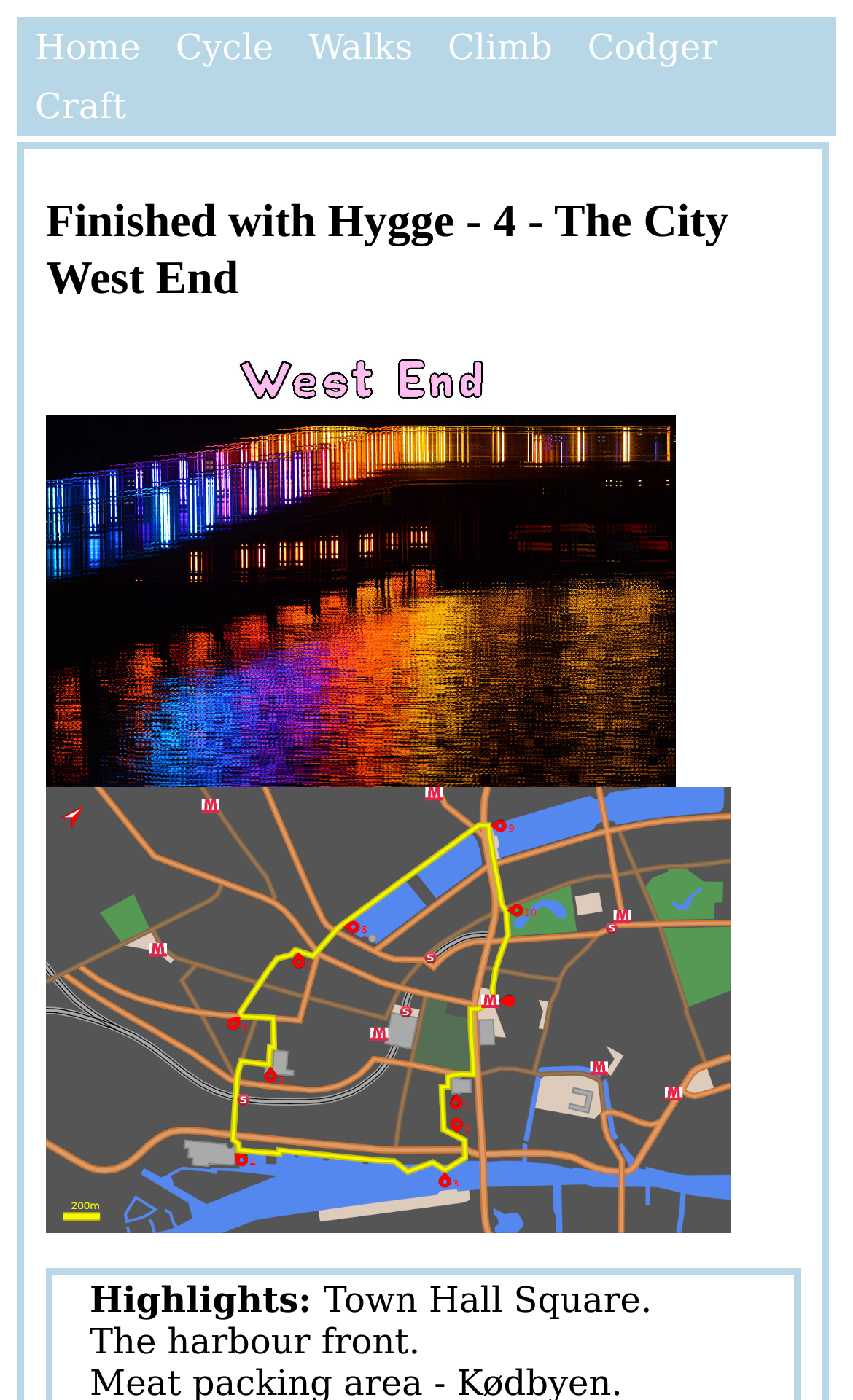By analyzing the image, answer the following question with a detailed response: What is the name of the square mentioned in the walking tour?

I found the answer by looking at the StaticText element with the text 'Town Hall Square.' which is a highlight of the walking tour.